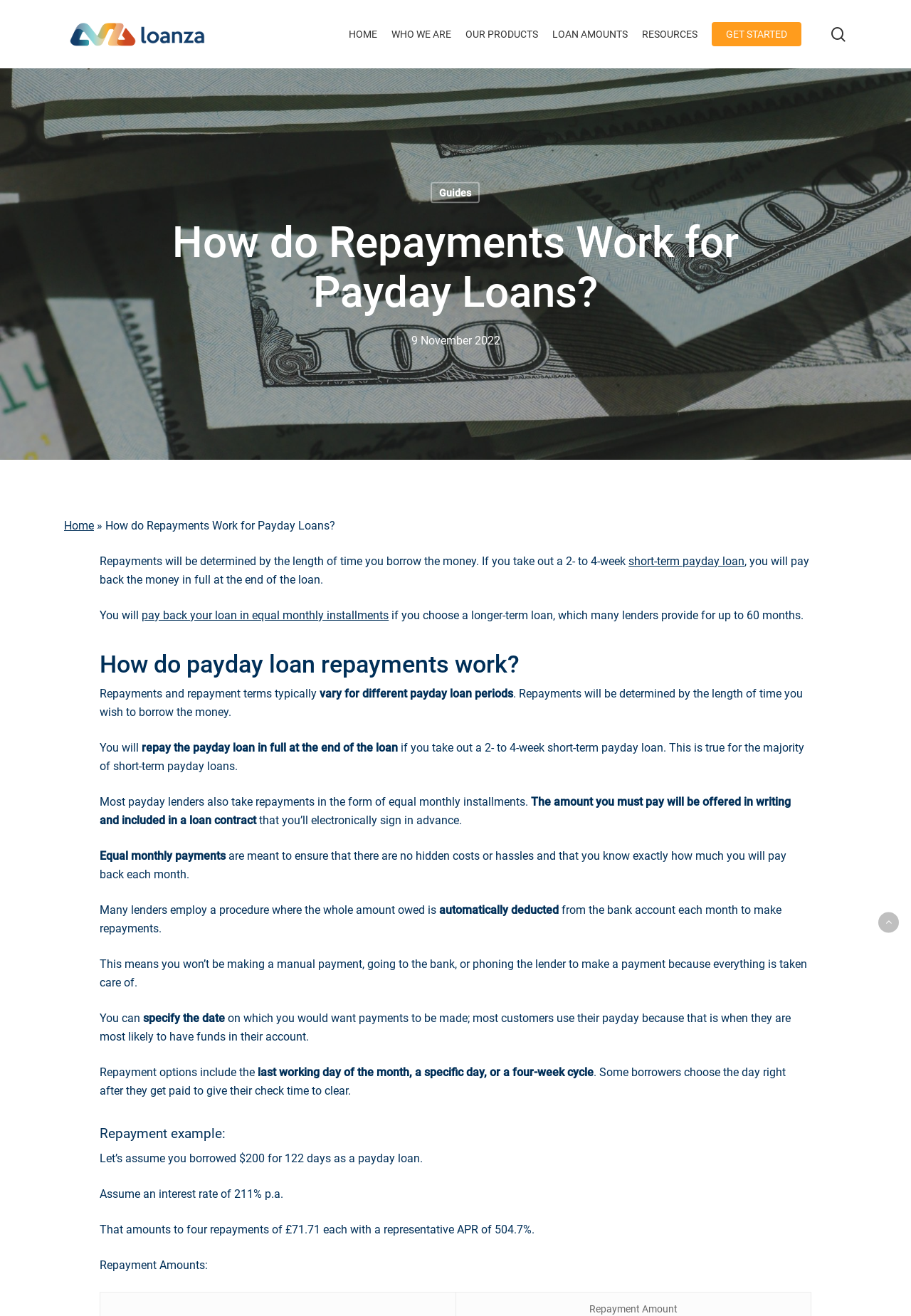Given the webpage screenshot, identify the bounding box of the UI element that matches this description: "Formulario de contacto".

None